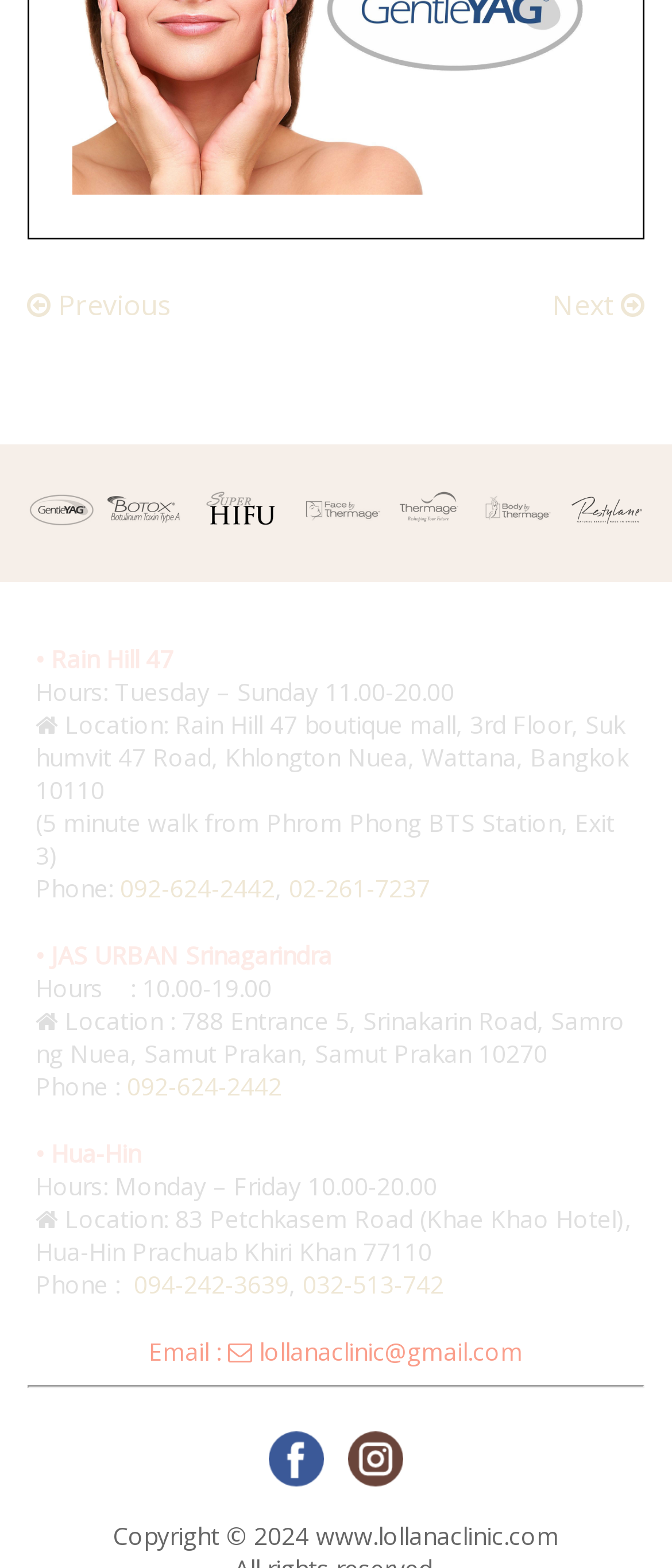Extract the bounding box coordinates for the described element: "094-242-3639". The coordinates should be represented as four float numbers between 0 and 1: [left, top, right, bottom].

[0.199, 0.808, 0.43, 0.829]